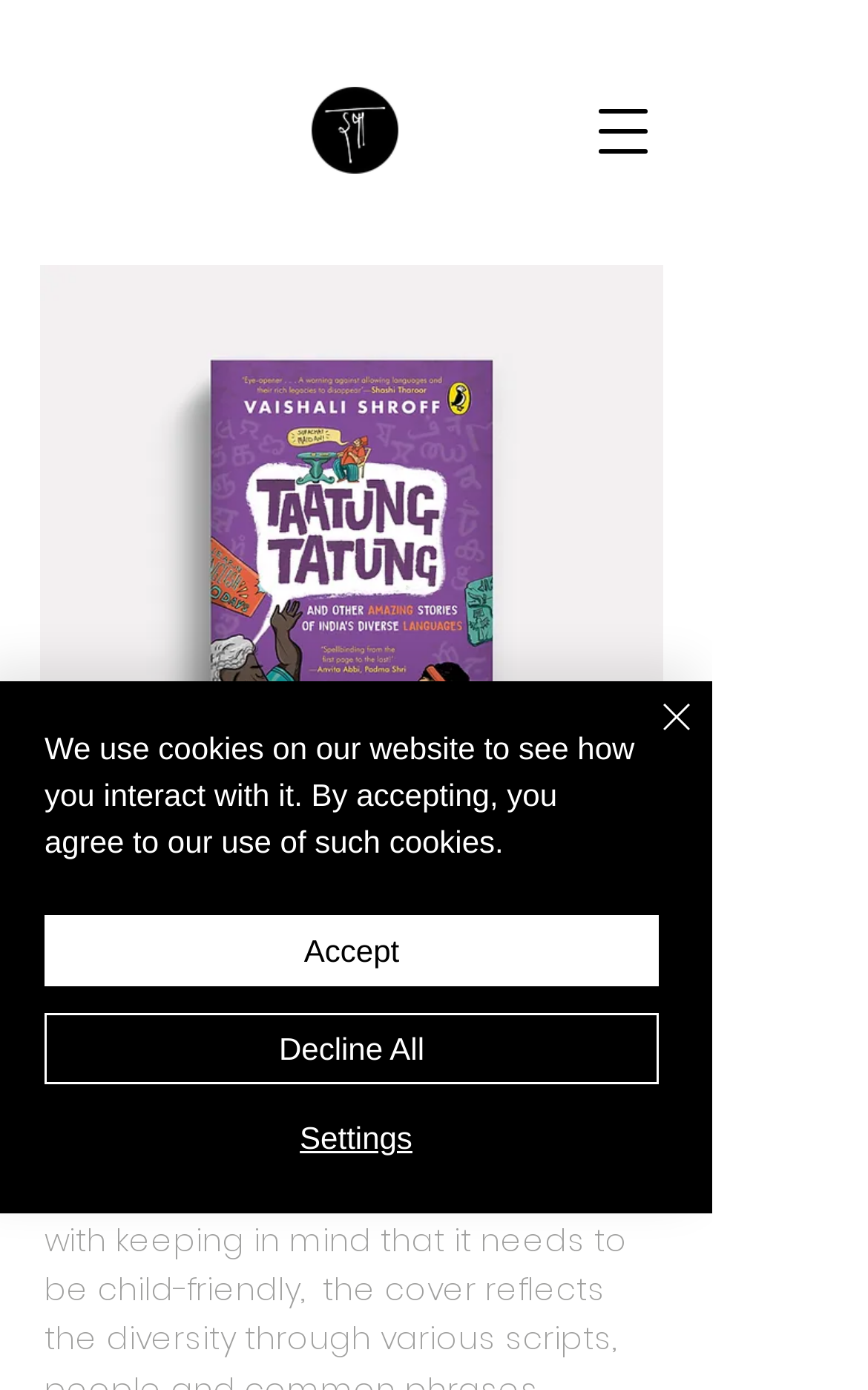From the image, can you give a detailed response to the question below:
What is the name of the book cover design?

I found the answer by looking at the static text element that says 'Book Cover Design | Penguin Random House' which is located below the heading 'taatung tatung'.